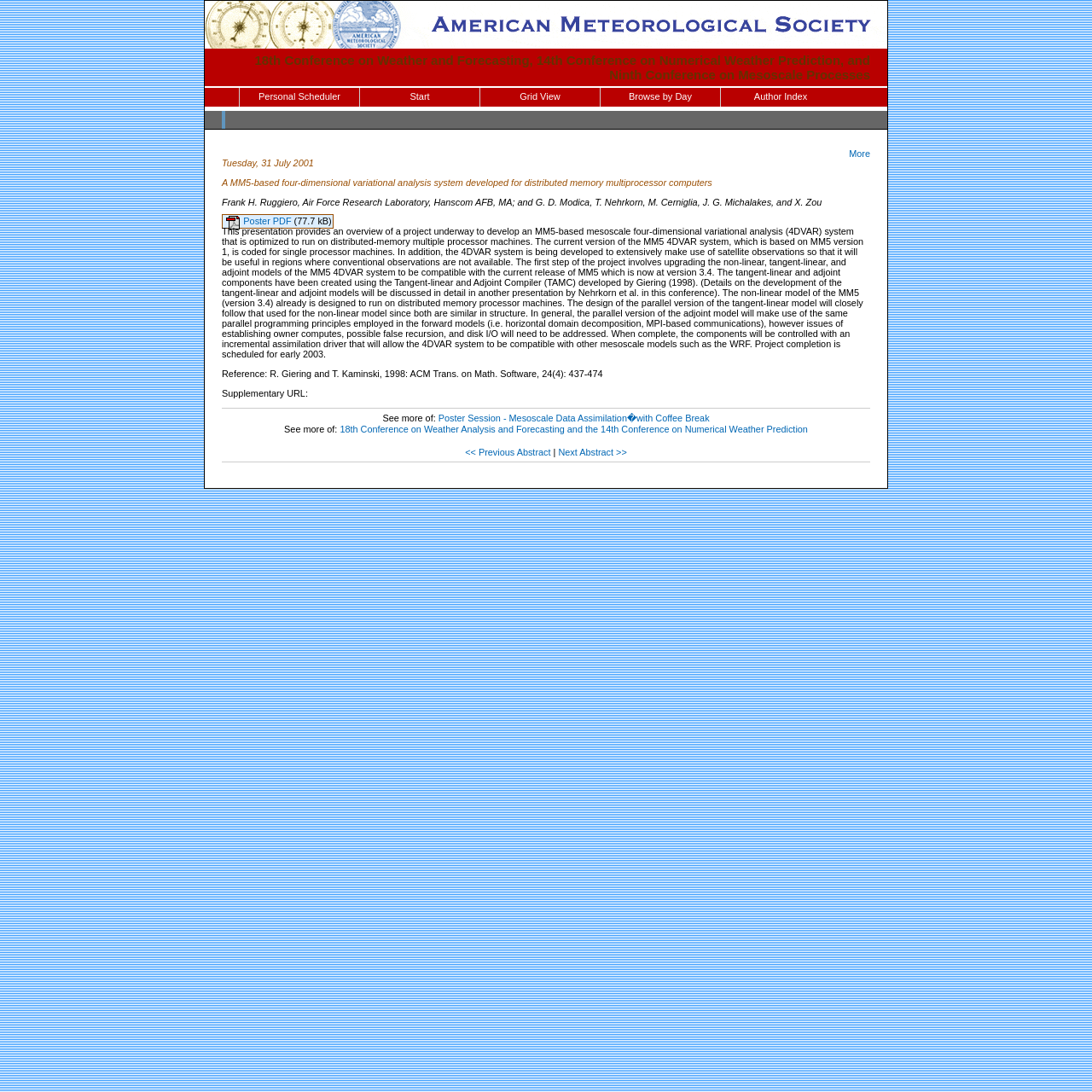Please identify the bounding box coordinates of the area that needs to be clicked to follow this instruction: "Download the poster PDF".

[0.207, 0.198, 0.269, 0.223]